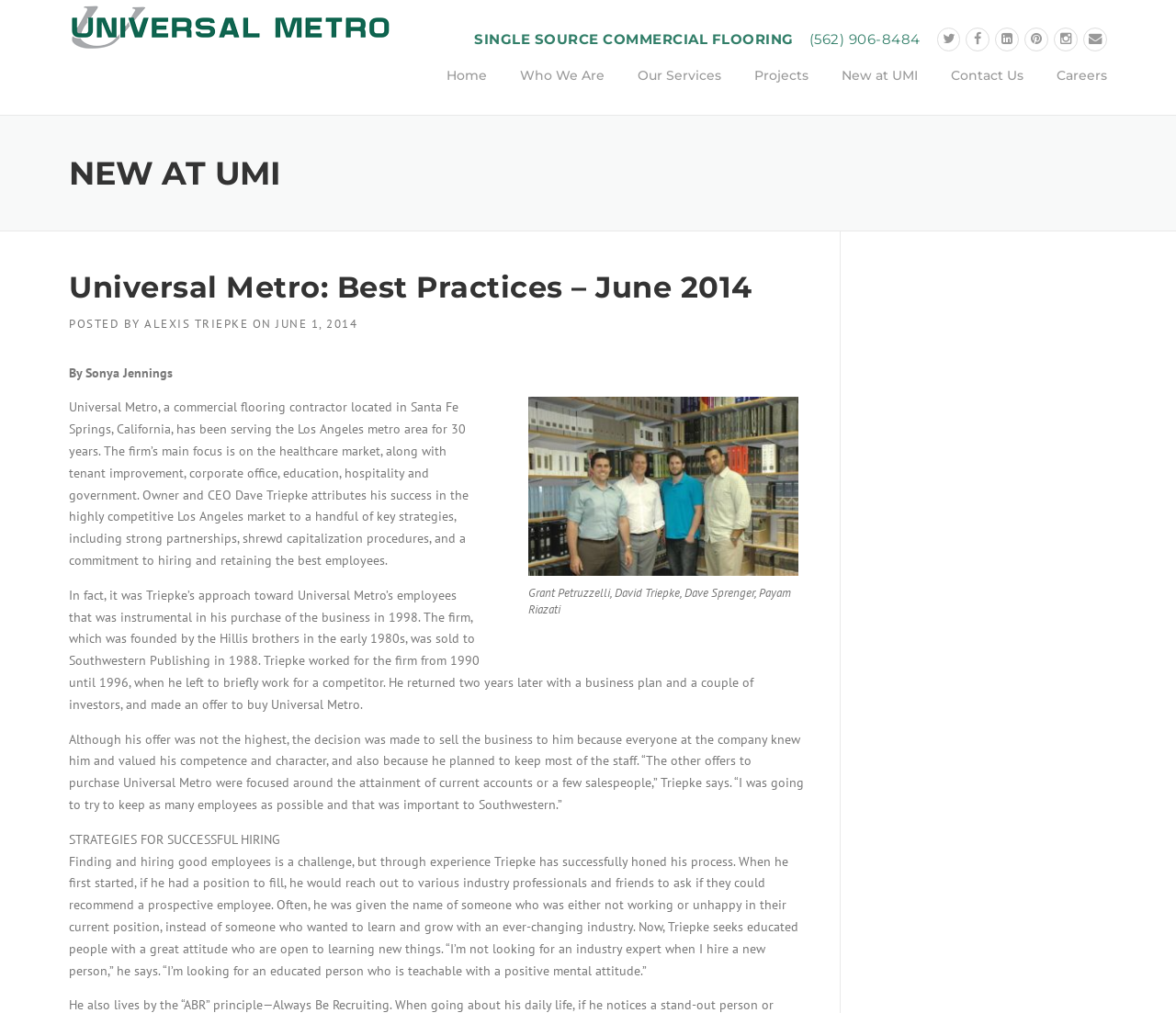Please reply to the following question using a single word or phrase: 
Who is the CEO of Universal Metro?

Dave Triepke